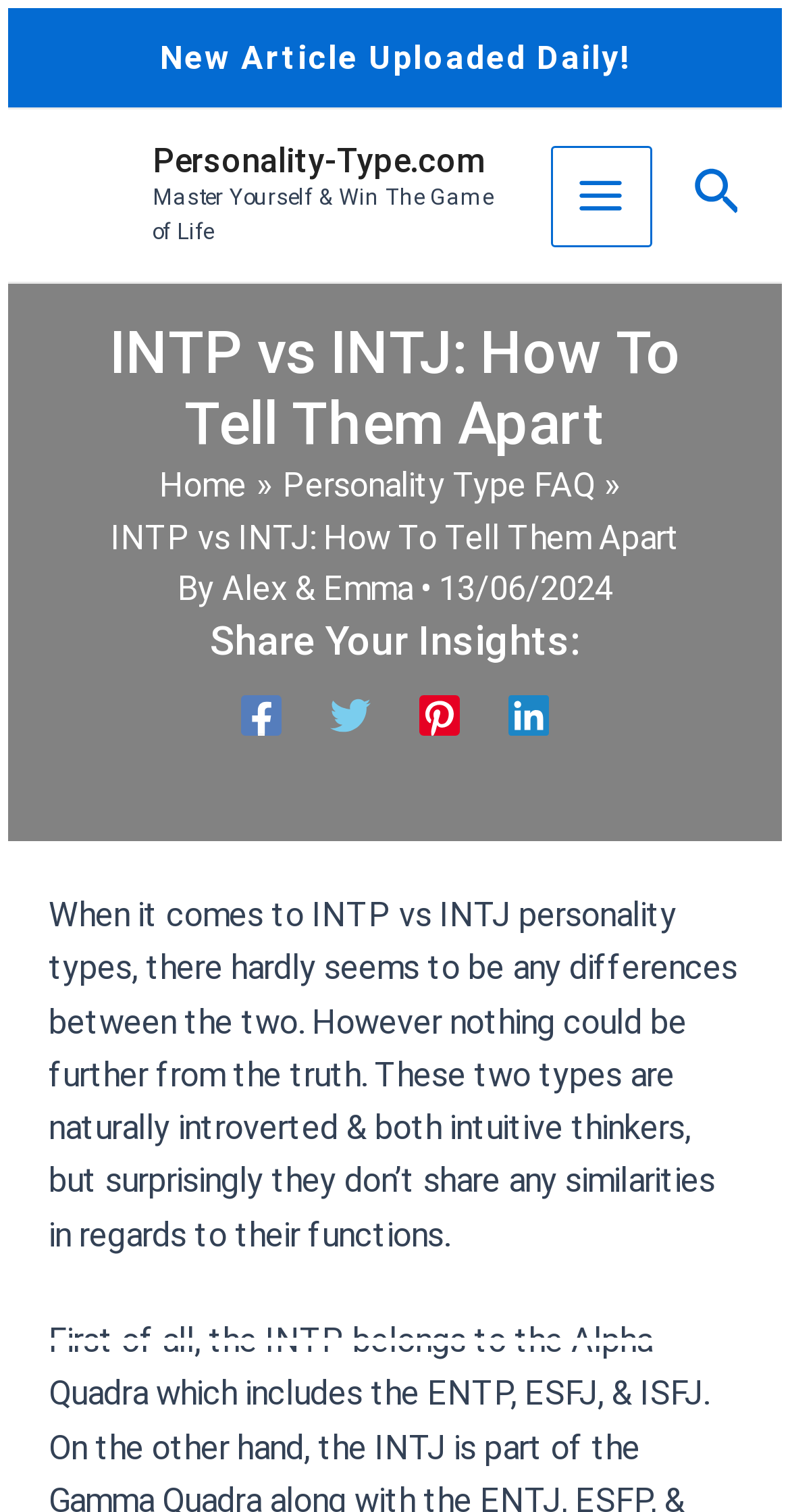Using the given description, provide the bounding box coordinates formatted as (top-left x, top-left y, bottom-right x, bottom-right y), with all values being floating point numbers between 0 and 1. Description: New Article Uploaded Daily!

[0.203, 0.025, 0.797, 0.05]